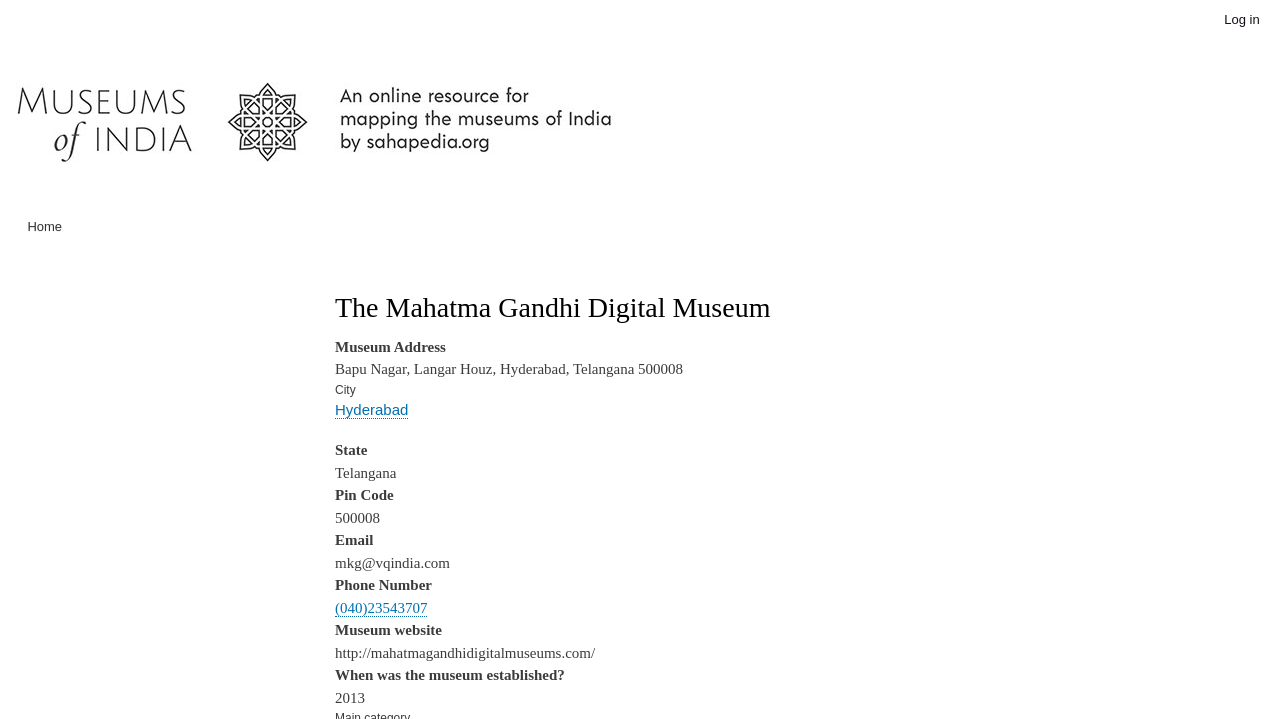What is the museum's address?
Please provide a detailed and comprehensive answer to the question.

I found the museum's address by looking at the static text elements under the 'The Mahatma Gandhi Digital Museum' heading. The address is listed as 'Bapu Nagar, Langar Houz, Hyderabad, Telangana 500008'.